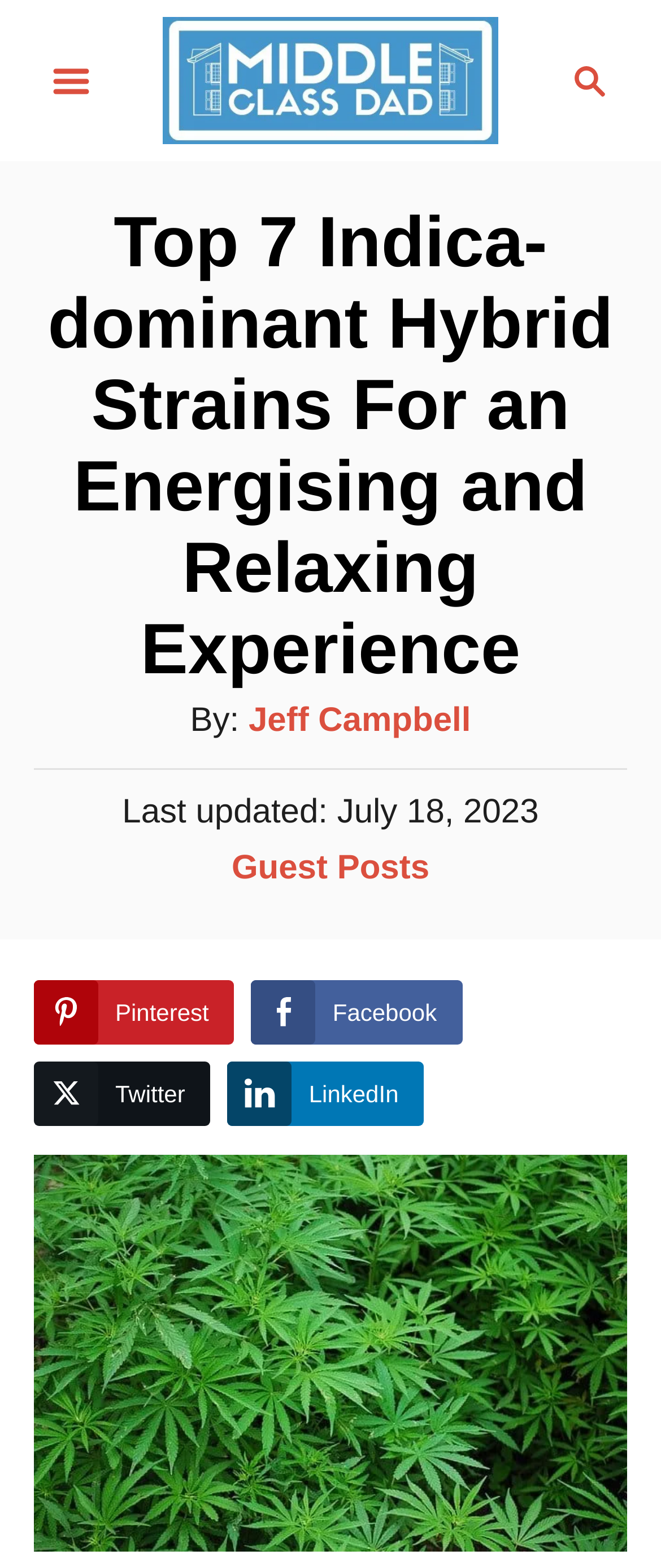Indicate the bounding box coordinates of the clickable region to achieve the following instruction: "Share on Pinterest."

[0.051, 0.625, 0.354, 0.666]